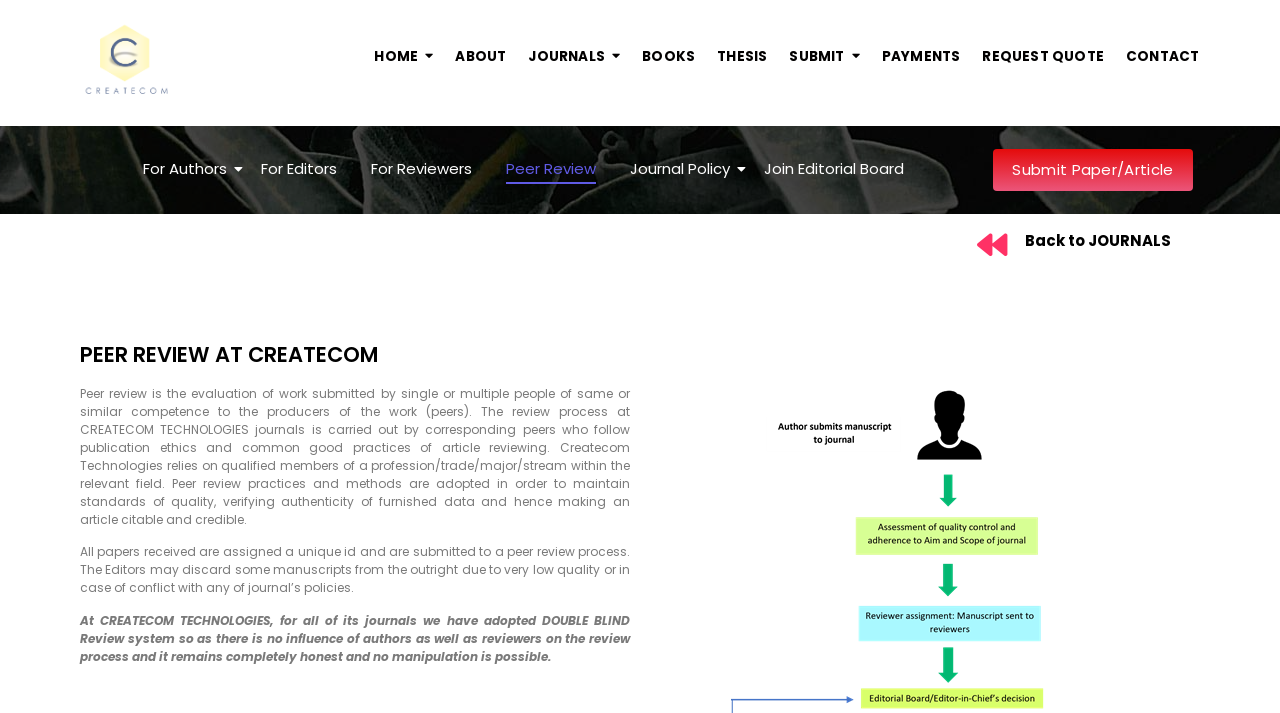What type of review system is adopted by CREATECOM TECHNOLOGIES?
Using the image as a reference, answer the question with a short word or phrase.

DOUBLE BLIND Review system